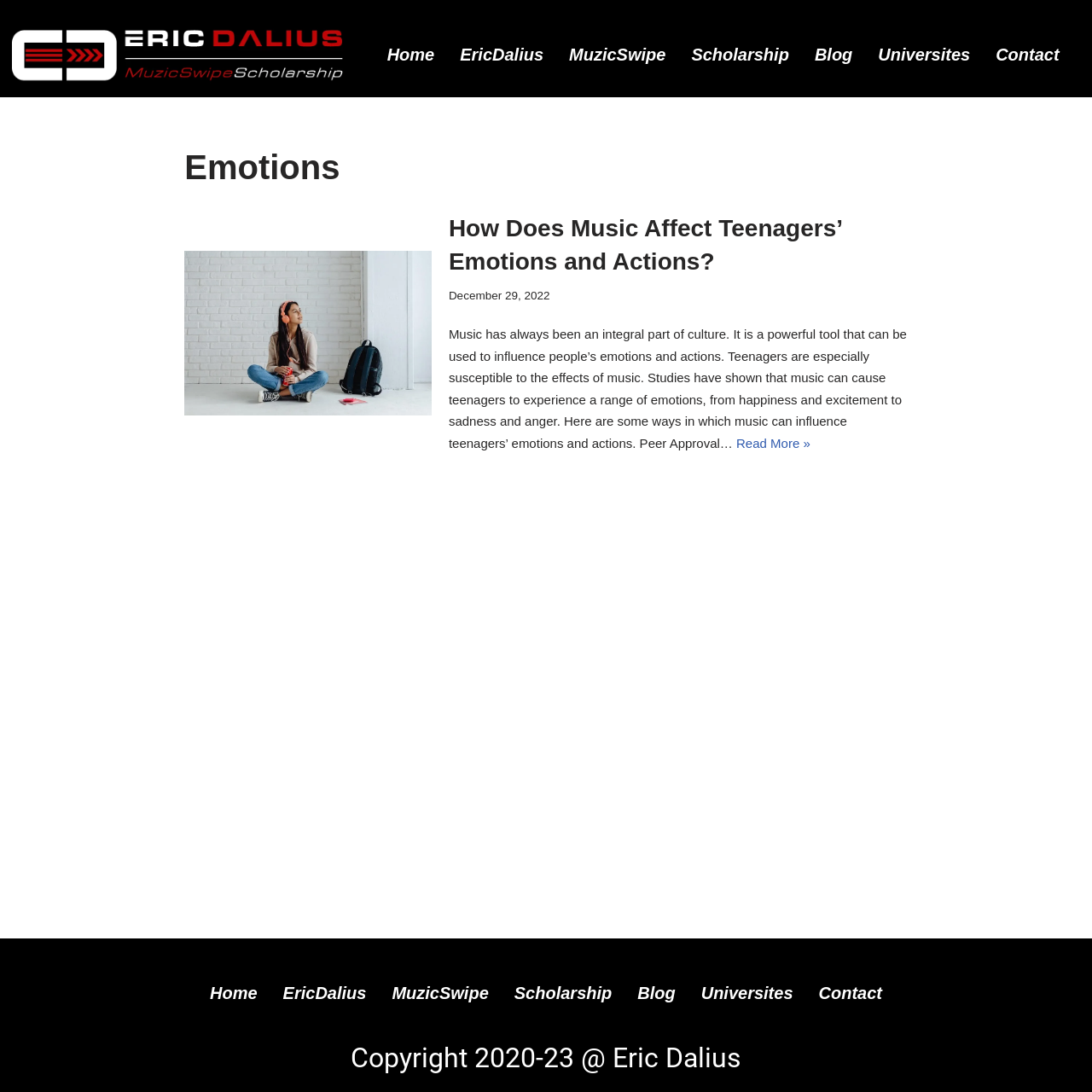Identify the bounding box of the UI element described as follows: "Skip to content". Provide the coordinates as four float numbers in the range of 0 to 1 [left, top, right, bottom].

[0.0, 0.025, 0.023, 0.041]